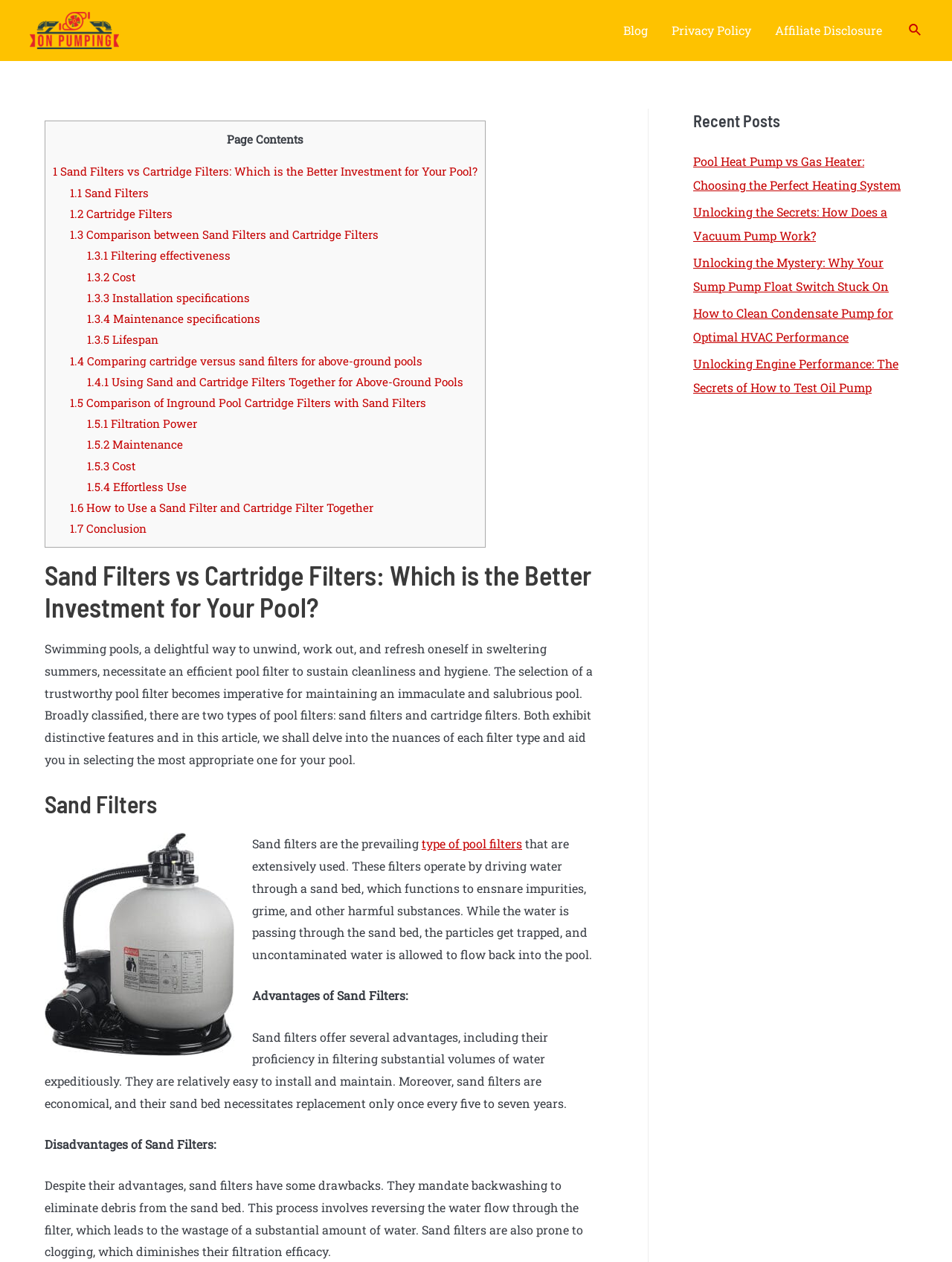Refer to the image and offer a detailed explanation in response to the question: What is the purpose of backwashing in sand filters?

As mentioned in the webpage, despite their advantages, sand filters have some drawbacks, and one of them is that they mandate backwashing to eliminate debris from the sand bed, which leads to the wastage of a substantial amount of water.